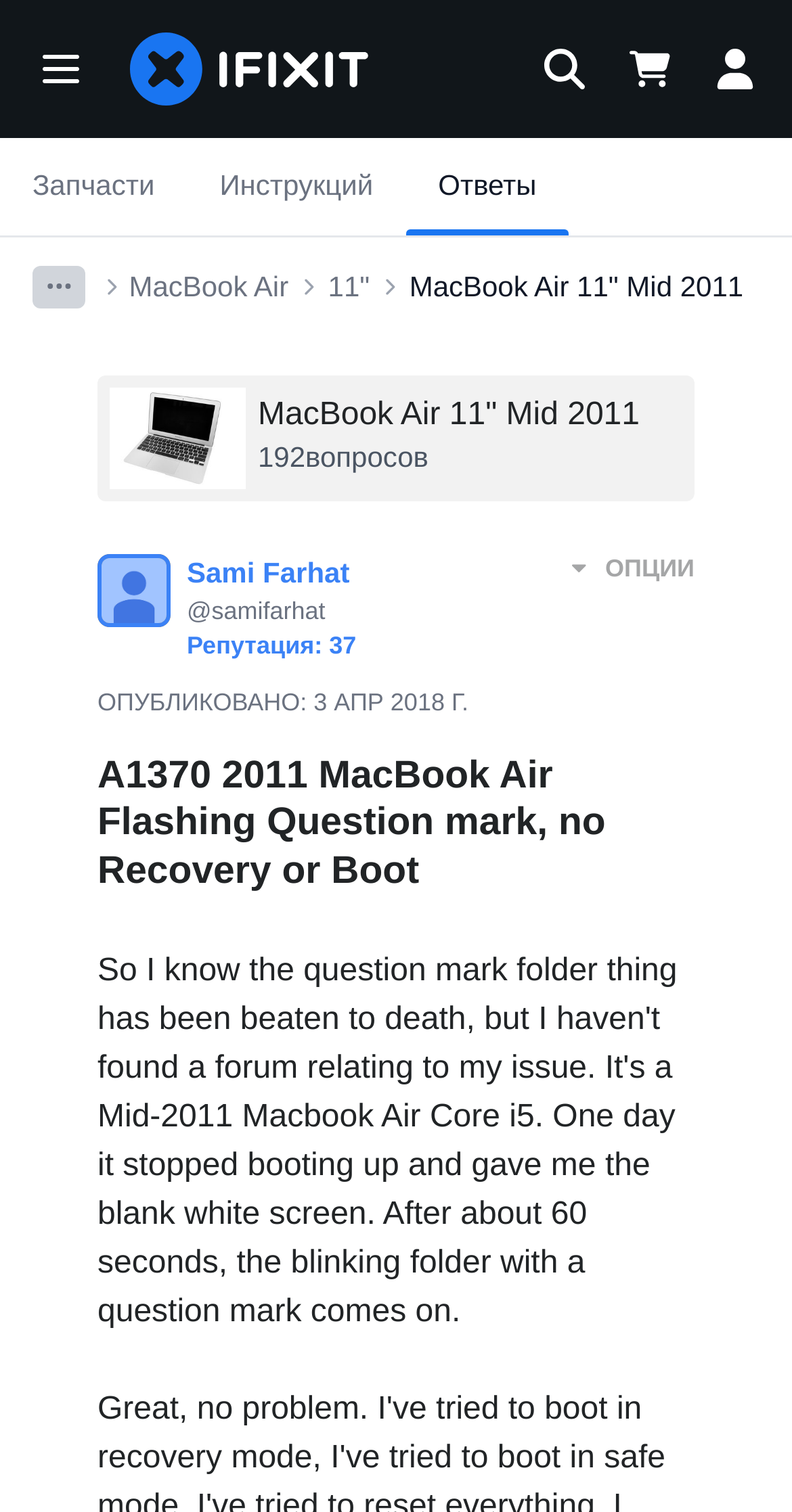Please determine the bounding box coordinates for the element with the description: "Sami Farhat @samifarhat".

[0.236, 0.368, 0.456, 0.417]